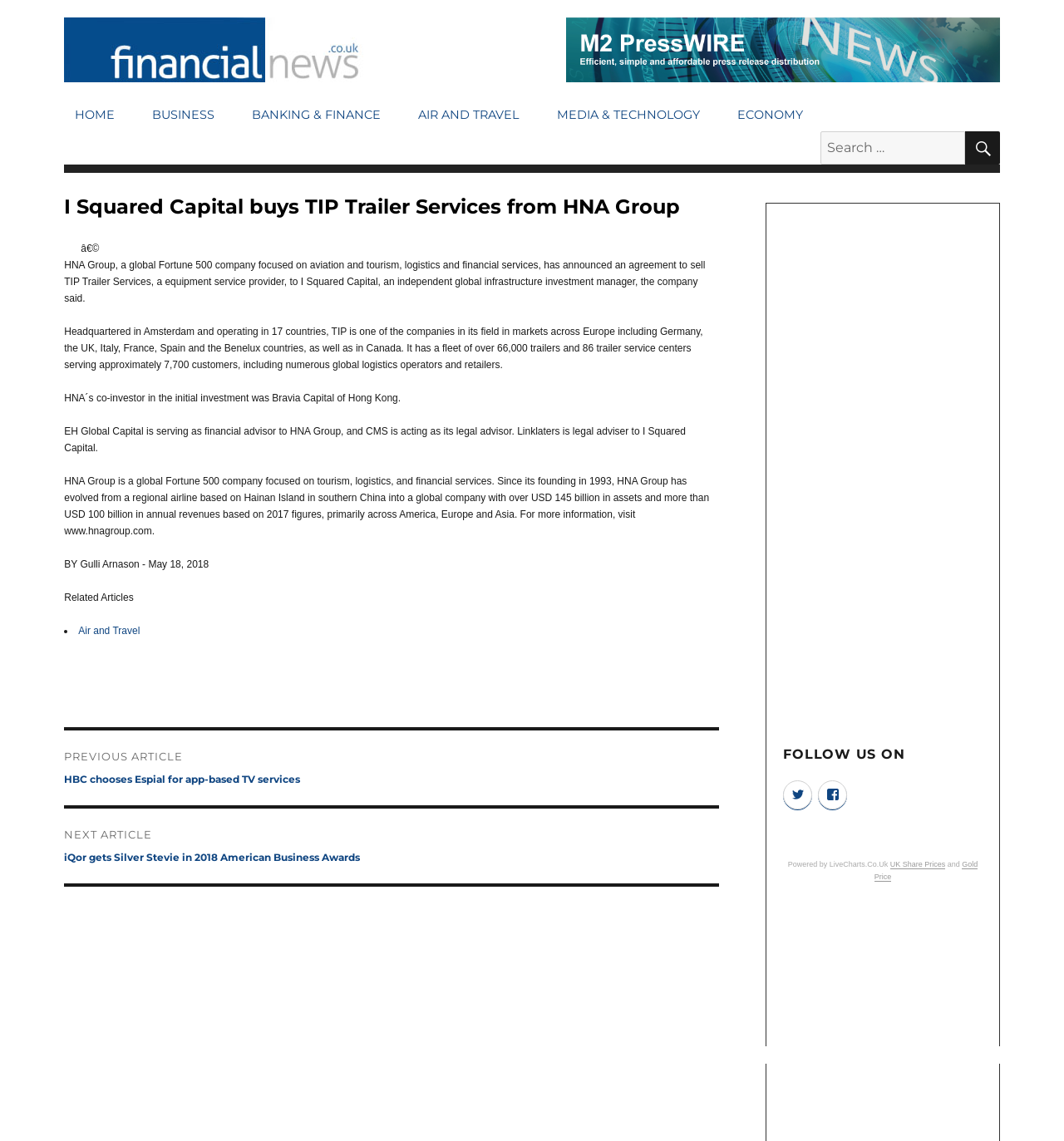Find and provide the bounding box coordinates for the UI element described with: "APPR.com".

None